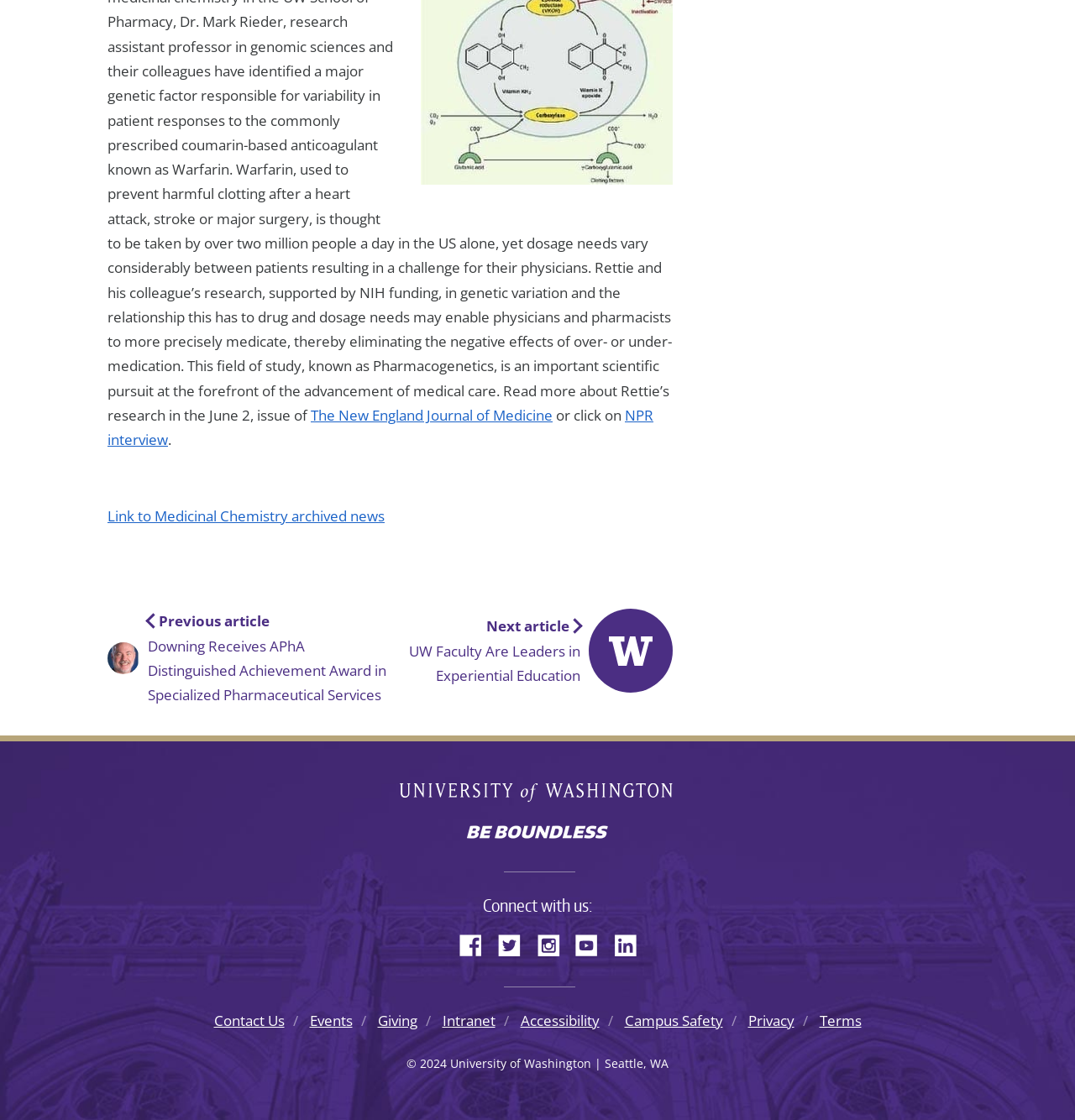Please provide the bounding box coordinates for the UI element as described: "Contact Us". The coordinates must be four floats between 0 and 1, represented as [left, top, right, bottom].

[0.199, 0.902, 0.264, 0.92]